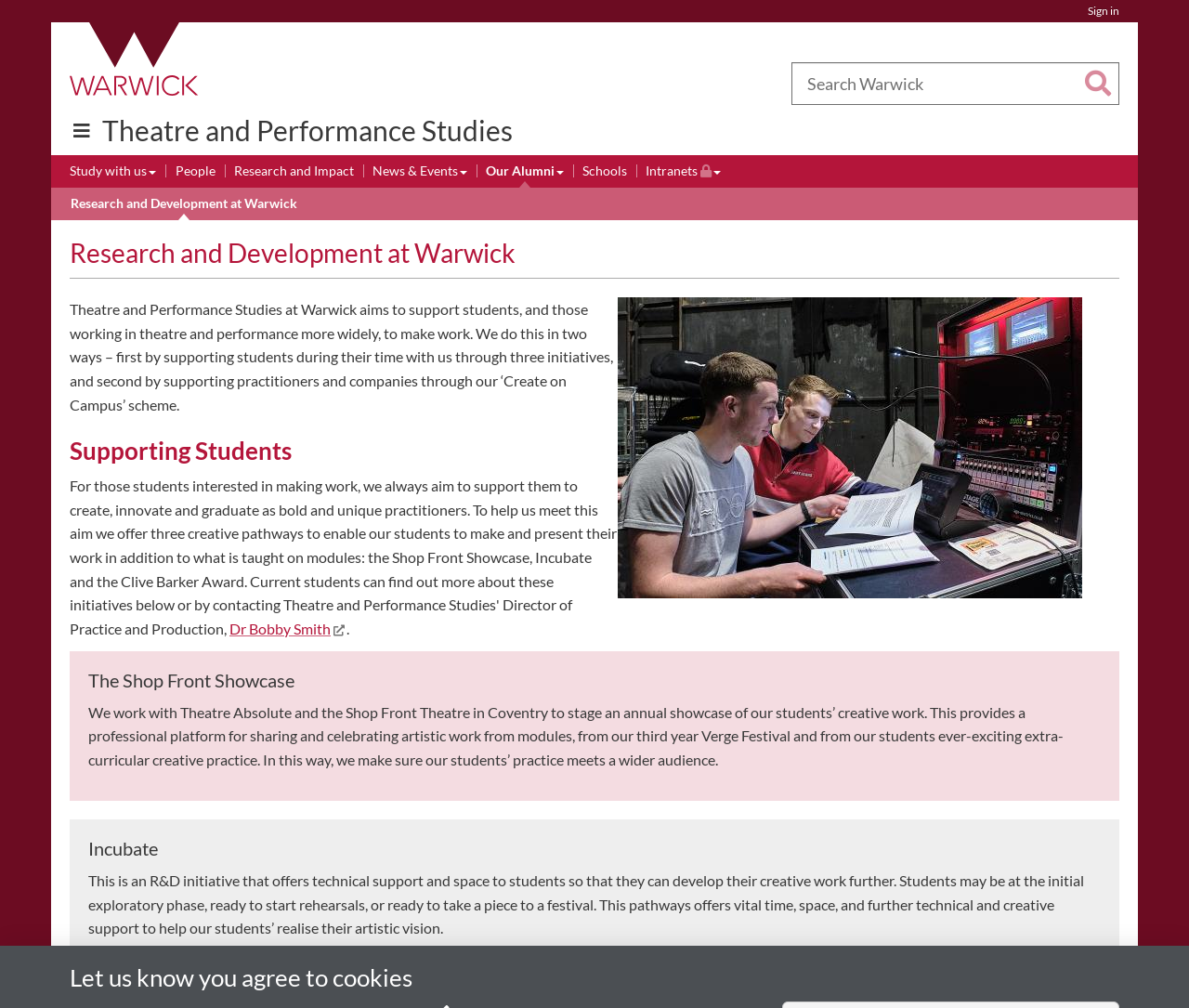Can you give a detailed response to the following question using the information from the image? What is the bounding box coordinate of the image 'Tech Desk'?

I found the image element with ID 252, which has the bounding box coordinates [0.52, 0.295, 0.91, 0.594].